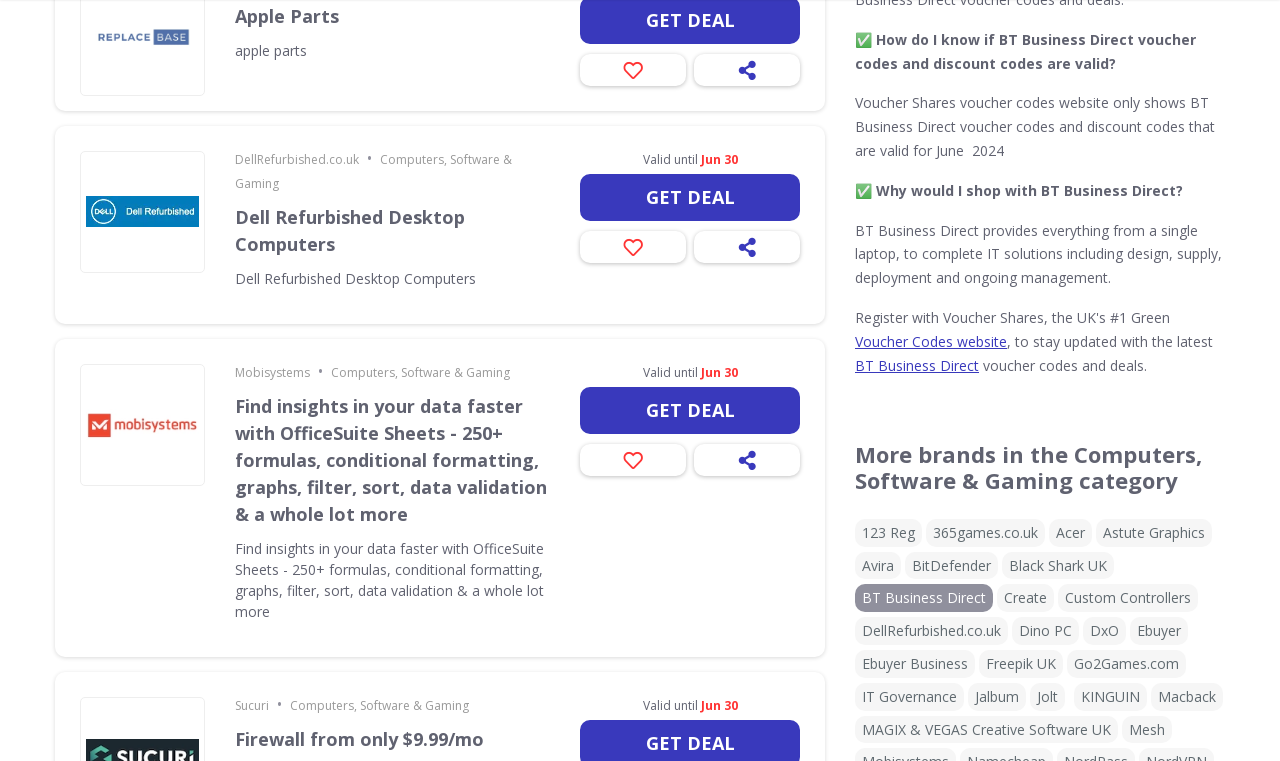How many deals are listed on the webpage?
Using the picture, provide a one-word or short phrase answer.

3